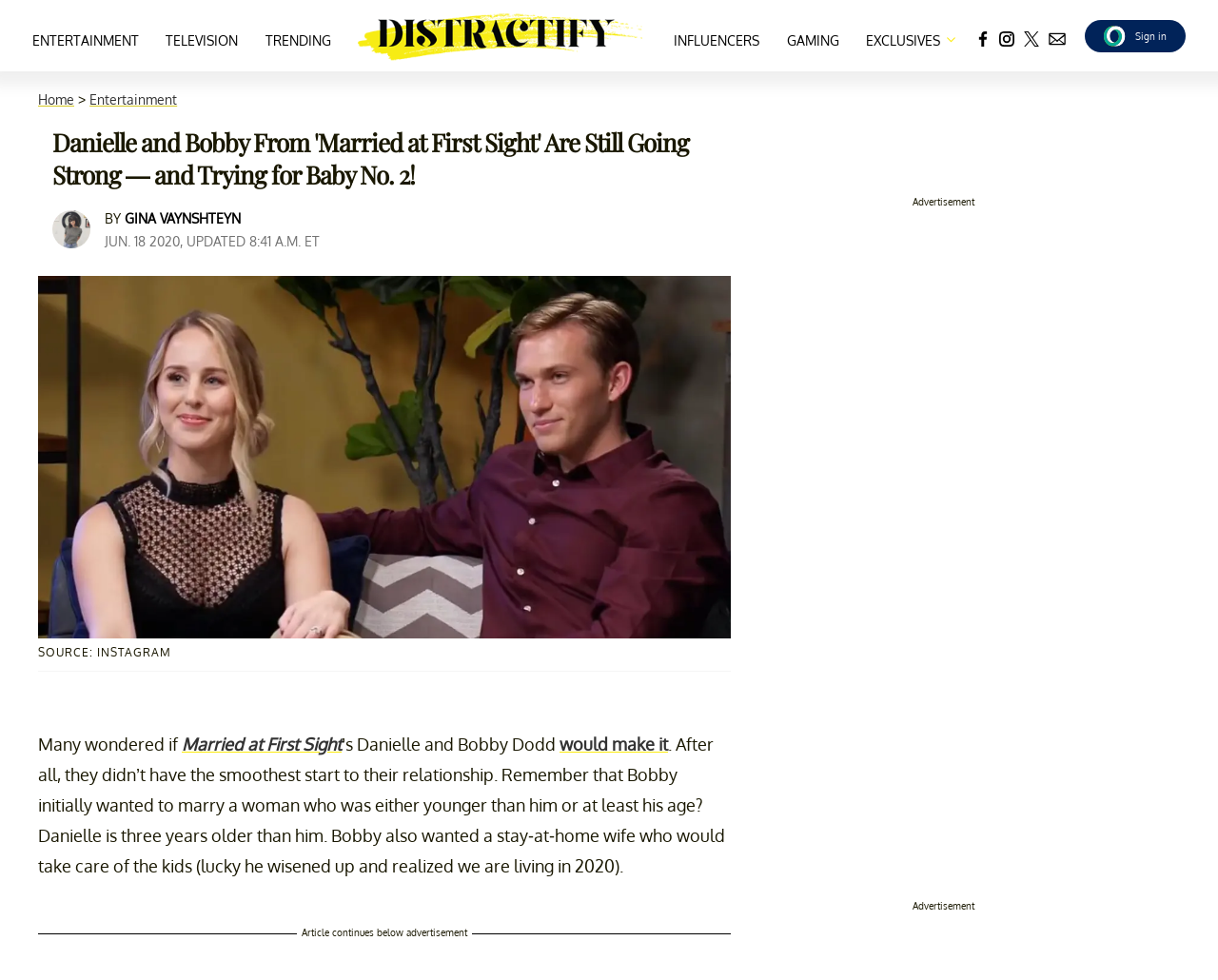Identify and provide the bounding box for the element described by: "Our Work".

None